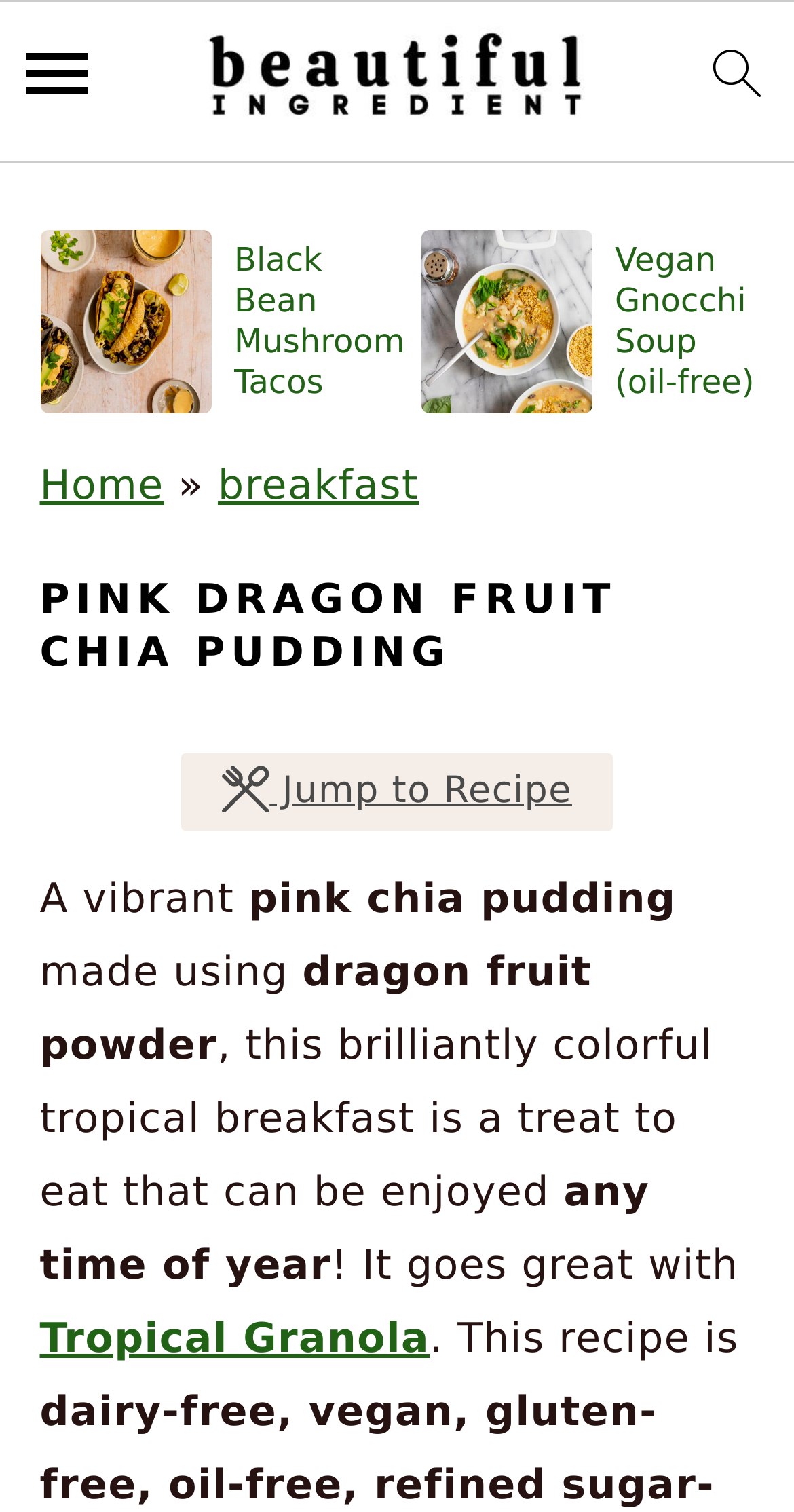Determine the bounding box for the UI element described here: "Jump to Recipe".

[0.228, 0.498, 0.772, 0.55]